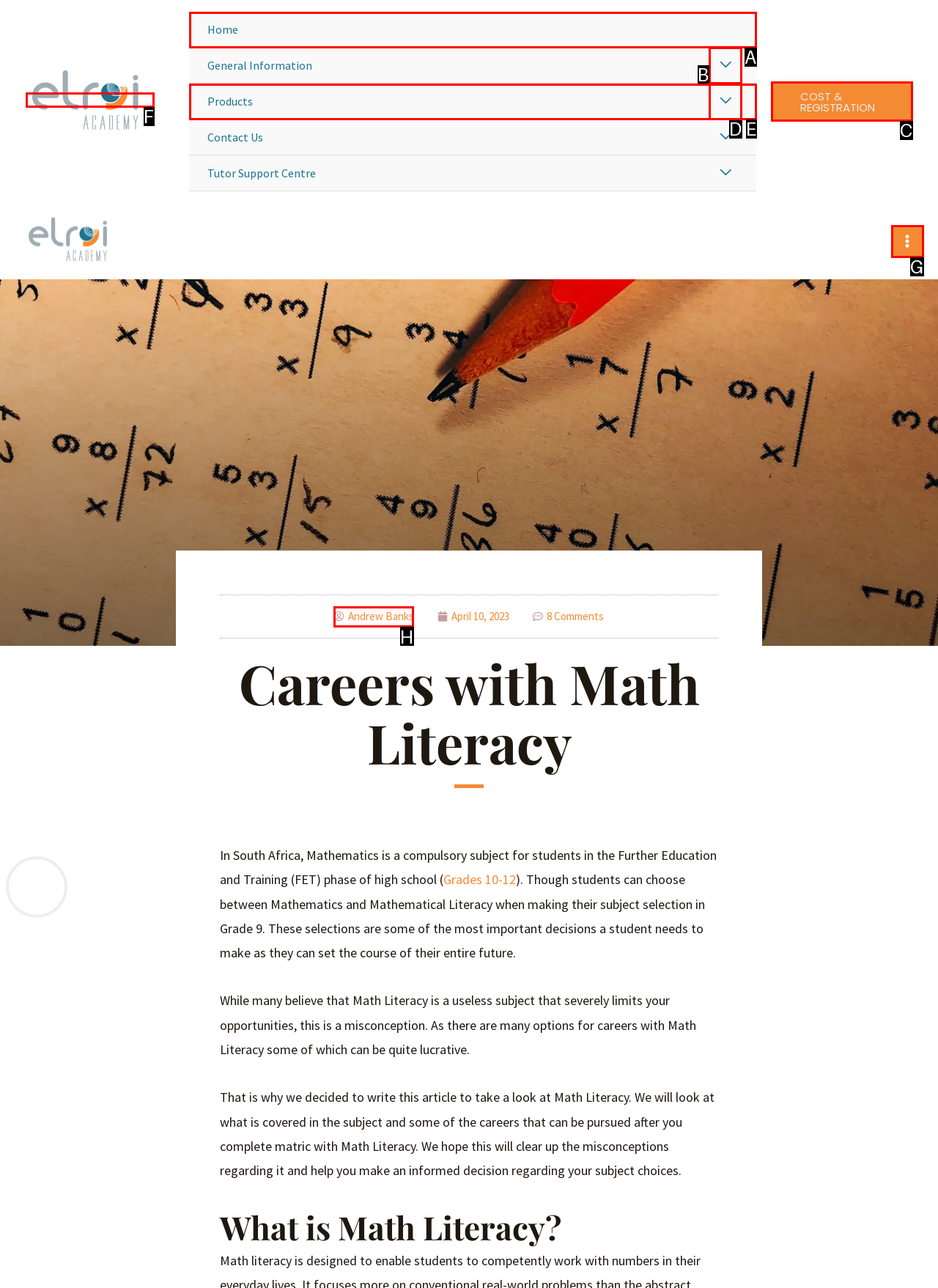Identify the letter of the option that should be selected to accomplish the following task: Click the 'Andrew Banks' link. Provide the letter directly.

H